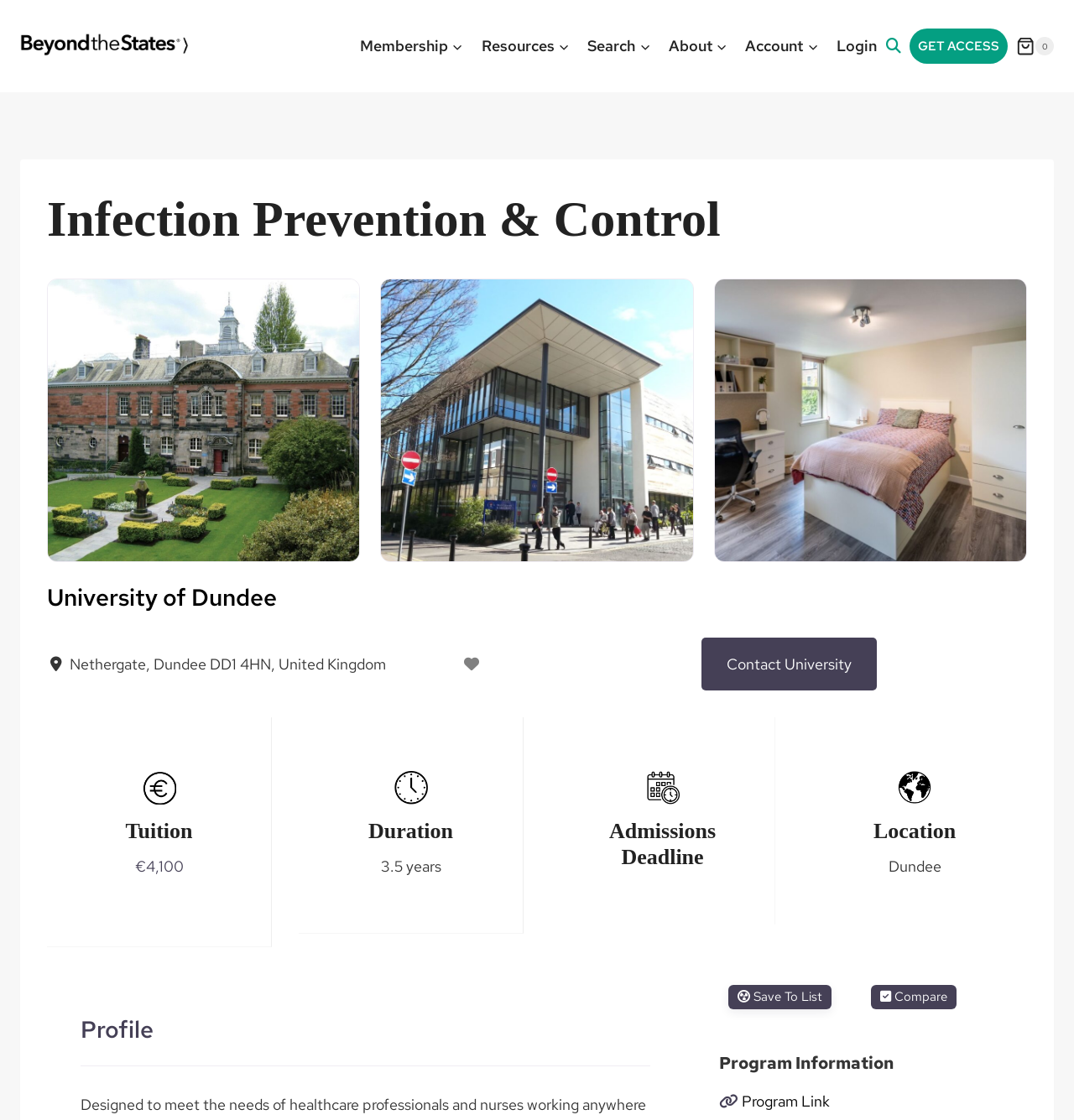What is the tuition fee?
Can you offer a detailed and complete answer to this question?

I found the answer by looking at the 'Tuition' section, where the static text '€4,100' is displayed, indicating the tuition fee.